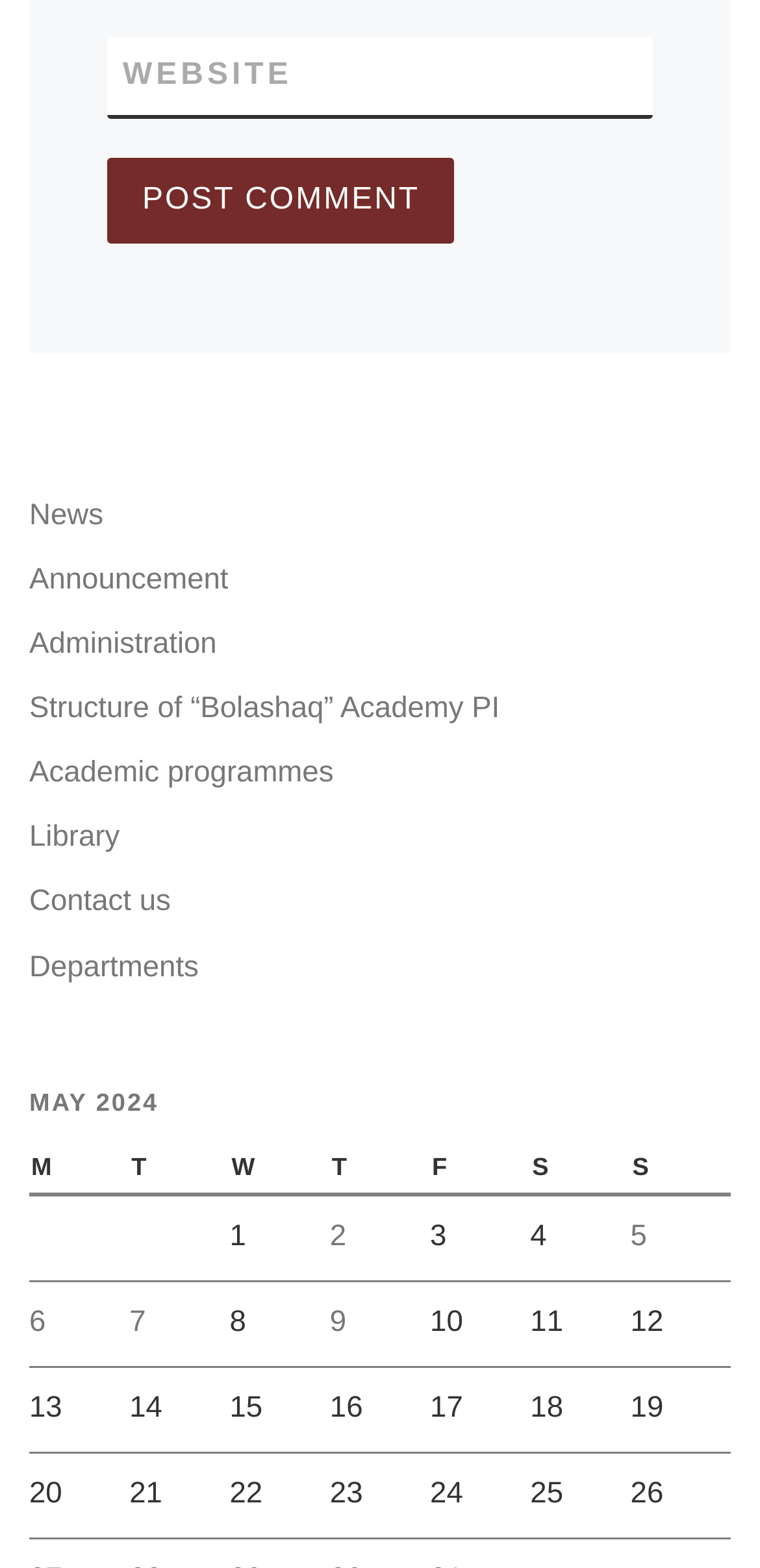Can you provide the bounding box coordinates for the element that should be clicked to implement the instruction: "Click the 'Post Comment' button"?

[0.141, 0.101, 0.598, 0.156]